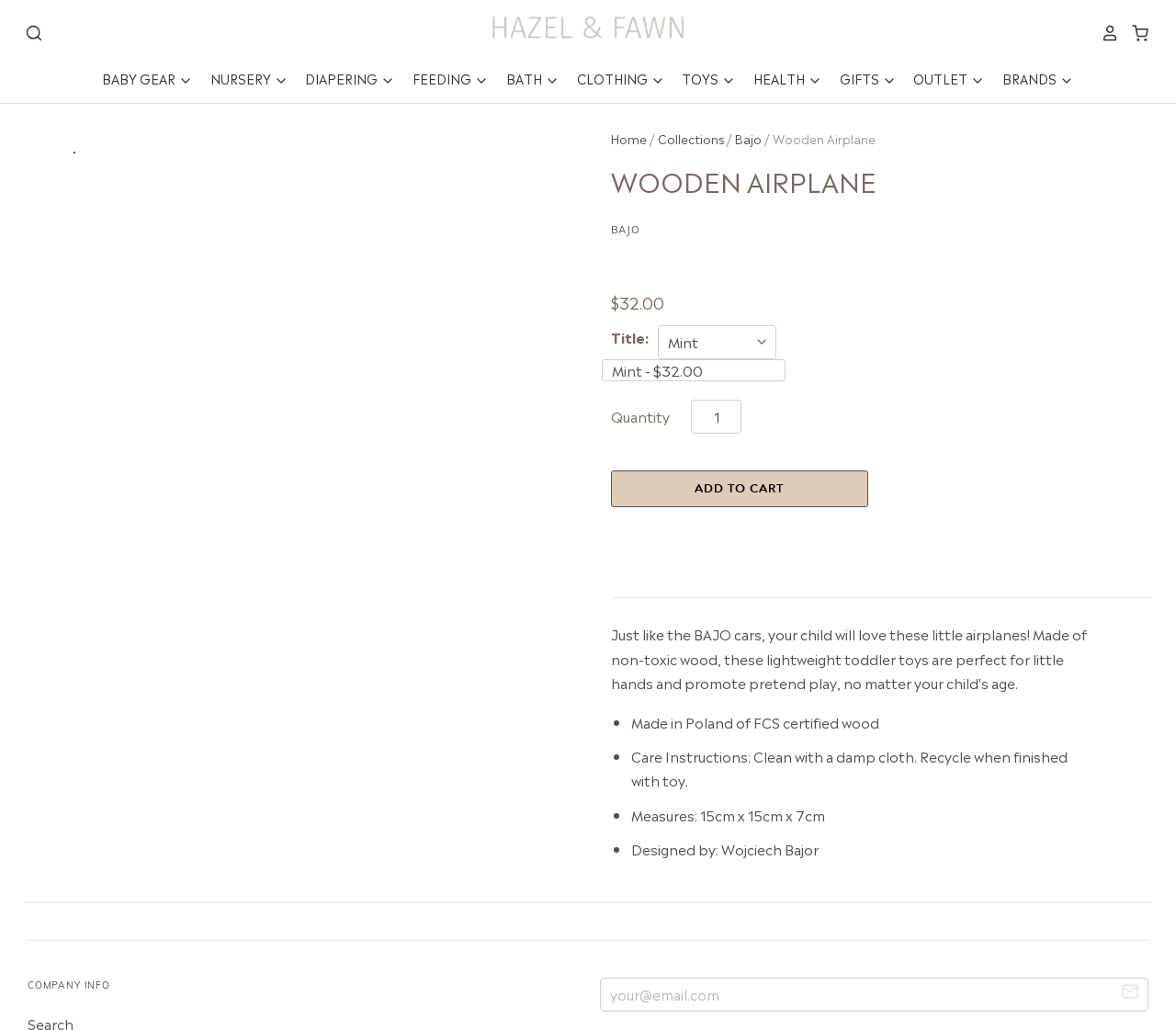What is the brand of the wooden airplane? Based on the image, give a response in one word or a short phrase.

BAJO